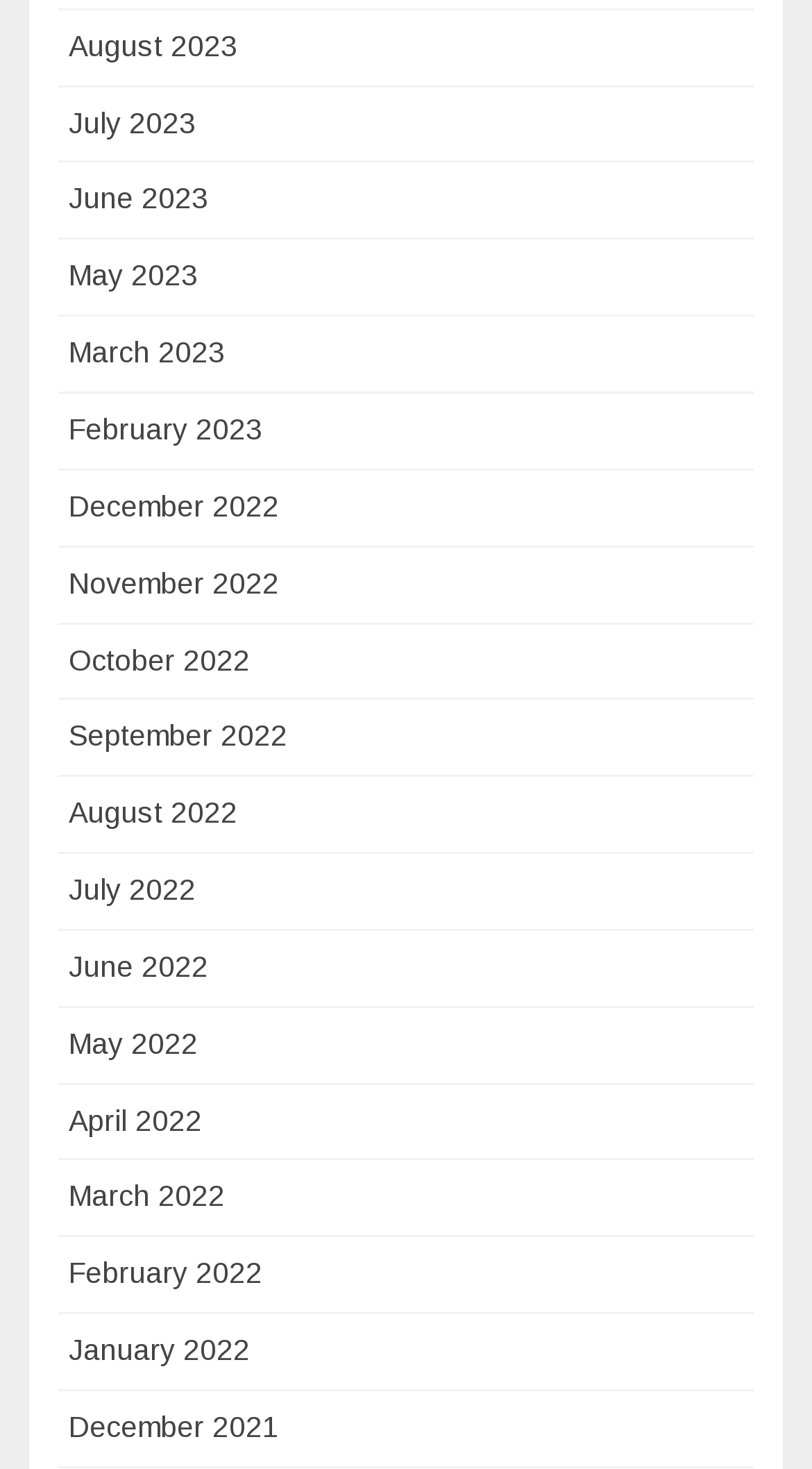Provide the bounding box coordinates for the area that should be clicked to complete the instruction: "view August 2023".

[0.085, 0.02, 0.292, 0.042]